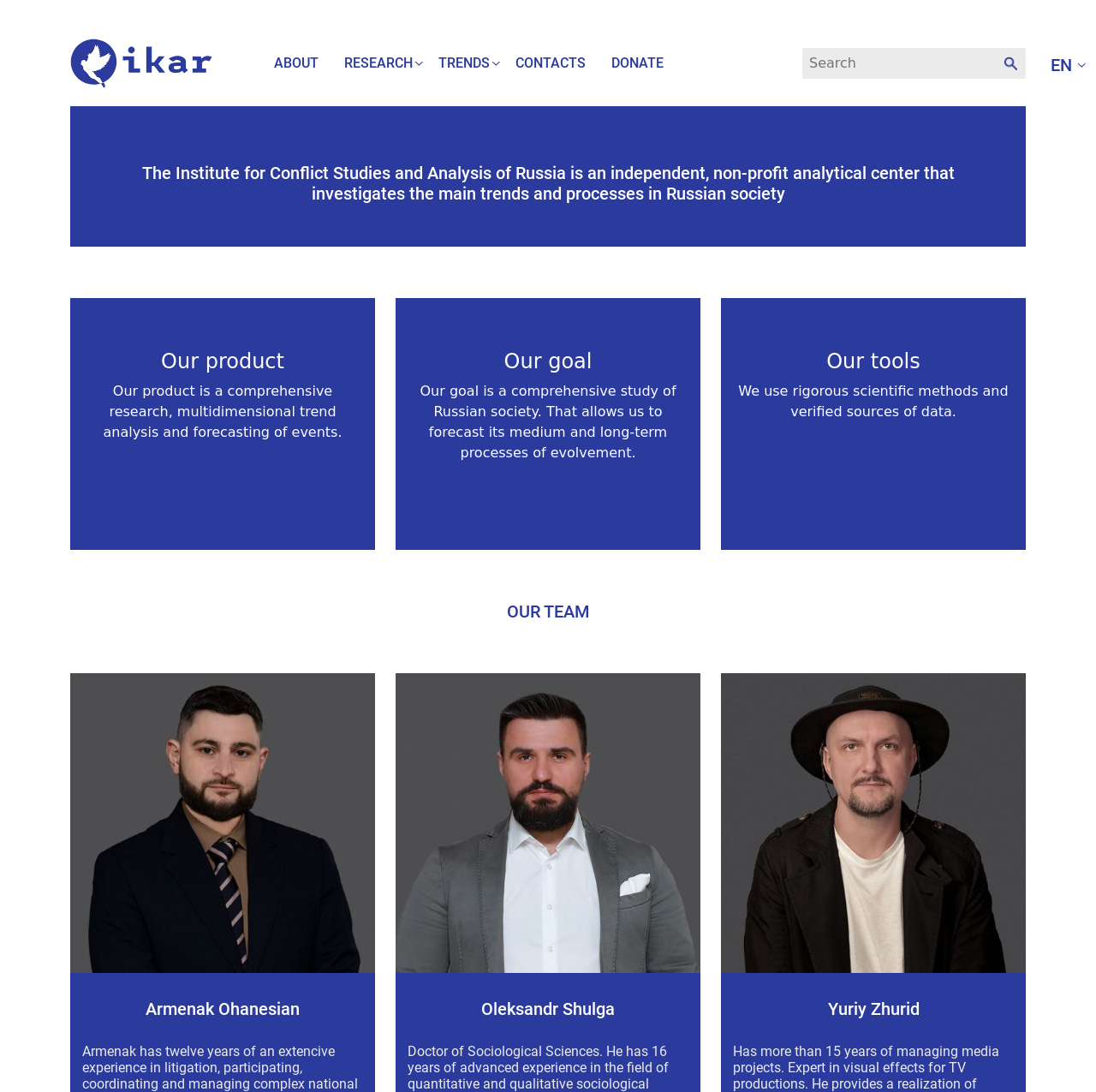Who is one of the team members?
Refer to the image and respond with a one-word or short-phrase answer.

Armenak Ohanesian